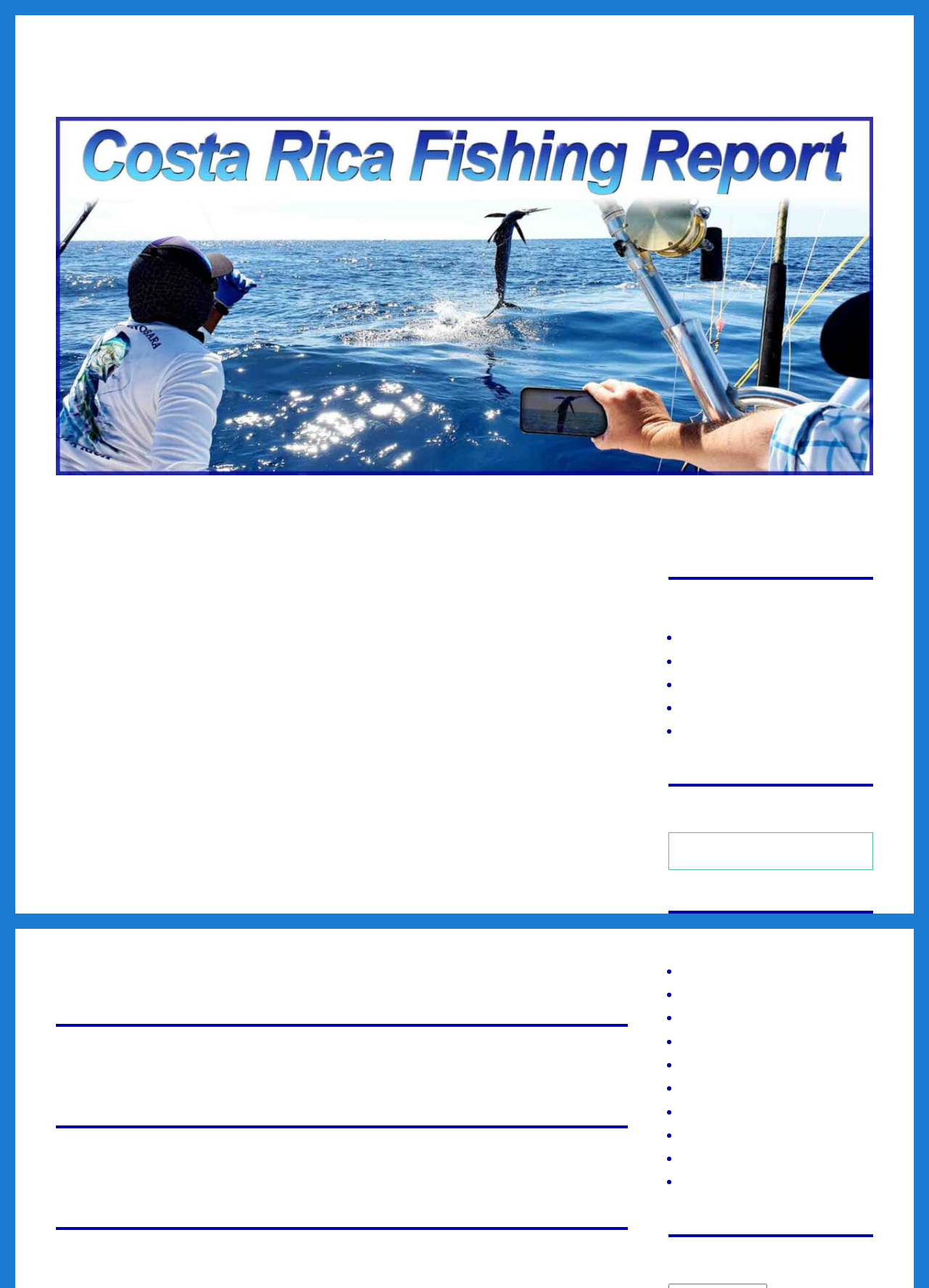Summarize the webpage with a detailed and informative caption.

This webpage is a fishing report from Costa Rica, specifically detailing a fishing trip on February 7, 2010. At the top of the page, there is a header section with a link to the Costa Rica Fishing Report Archive and a main navigation menu. Below this, there is a large article section that takes up most of the page. This section is divided into several parts, including a heading with the date of the fishing trip, a paragraph describing the trip, and a quote from one of the clients.

The article section also includes a footer with links to the author, the date of the post, categories, and tags related to the fishing trip. There are also links to previous and next posts in the series.

To the right of the article section, there are several navigation menus and sections. One section is labeled "QUICK LINKS" and contains links to various pages on the website, including a new boat build, fishing packages, and testimonials. Below this, there is a "SEARCH" section with a text box and a button to submit a search query.

Further down, there is a "RECENT POSTS" section that lists several recent fishing reports, each with a link to the full report. Finally, there is an "ARCHIVES" section at the very bottom of the page.

Throughout the page, there are several images, including a logo at the top and a photo of a fish in the article section. The overall layout is clean and easy to navigate, with clear headings and concise text.